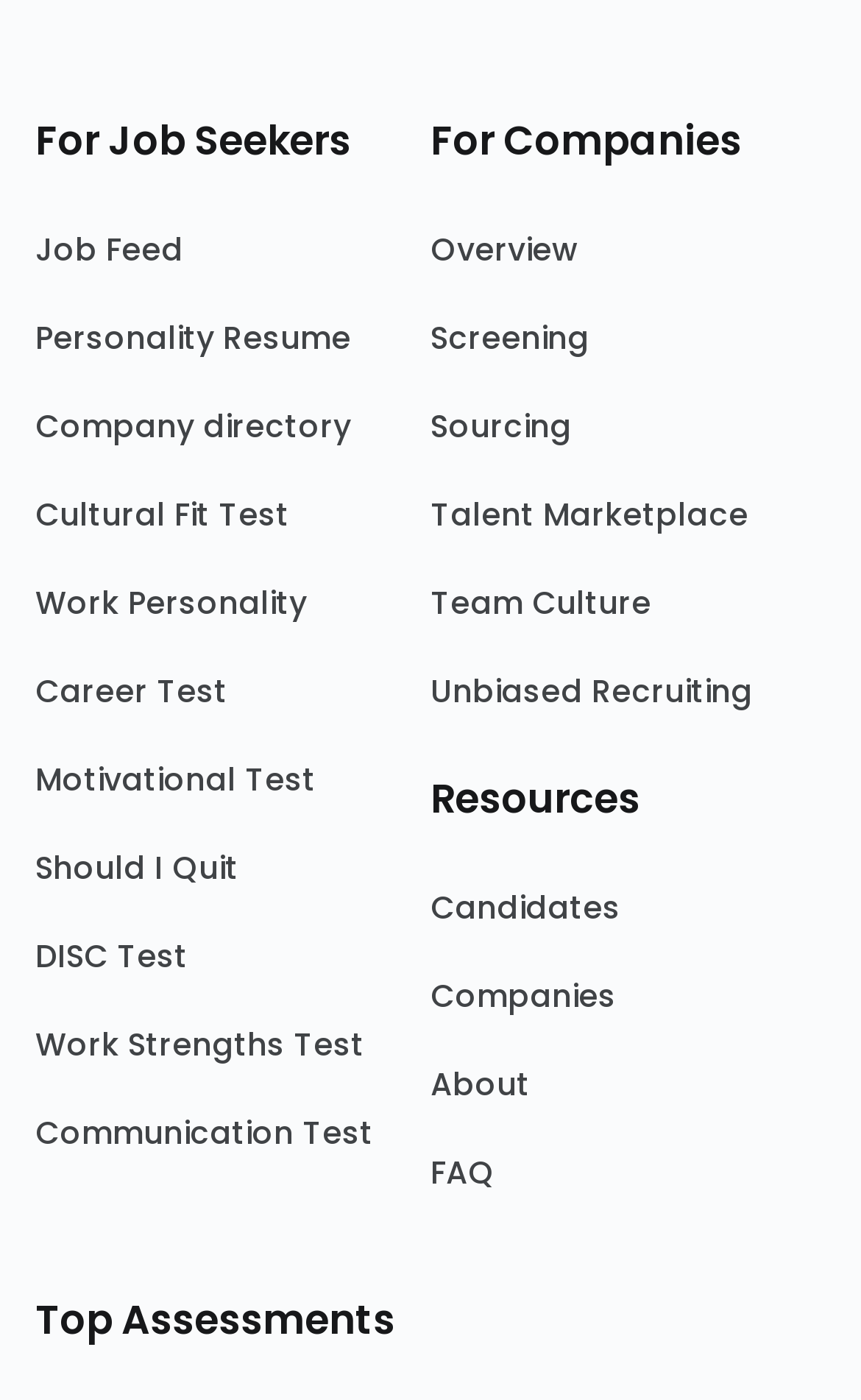What is the main category for job seekers? Observe the screenshot and provide a one-word or short phrase answer.

Job Feed